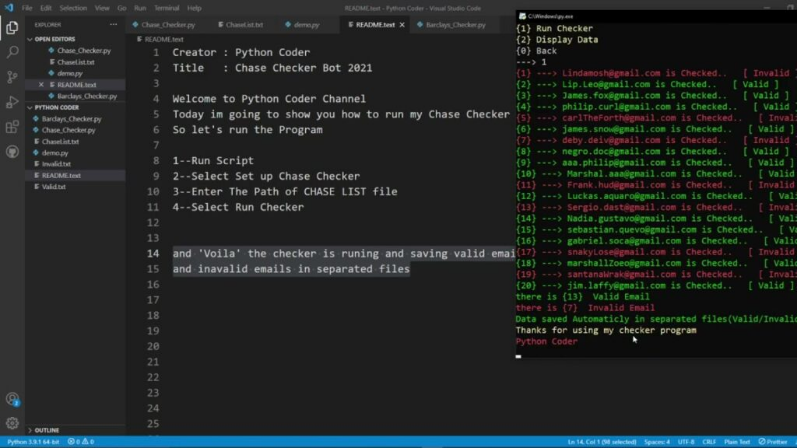Give a succinct answer to this question in a single word or phrase: 
What is the purpose of the email validation program?

Streamline email marketing campaigns